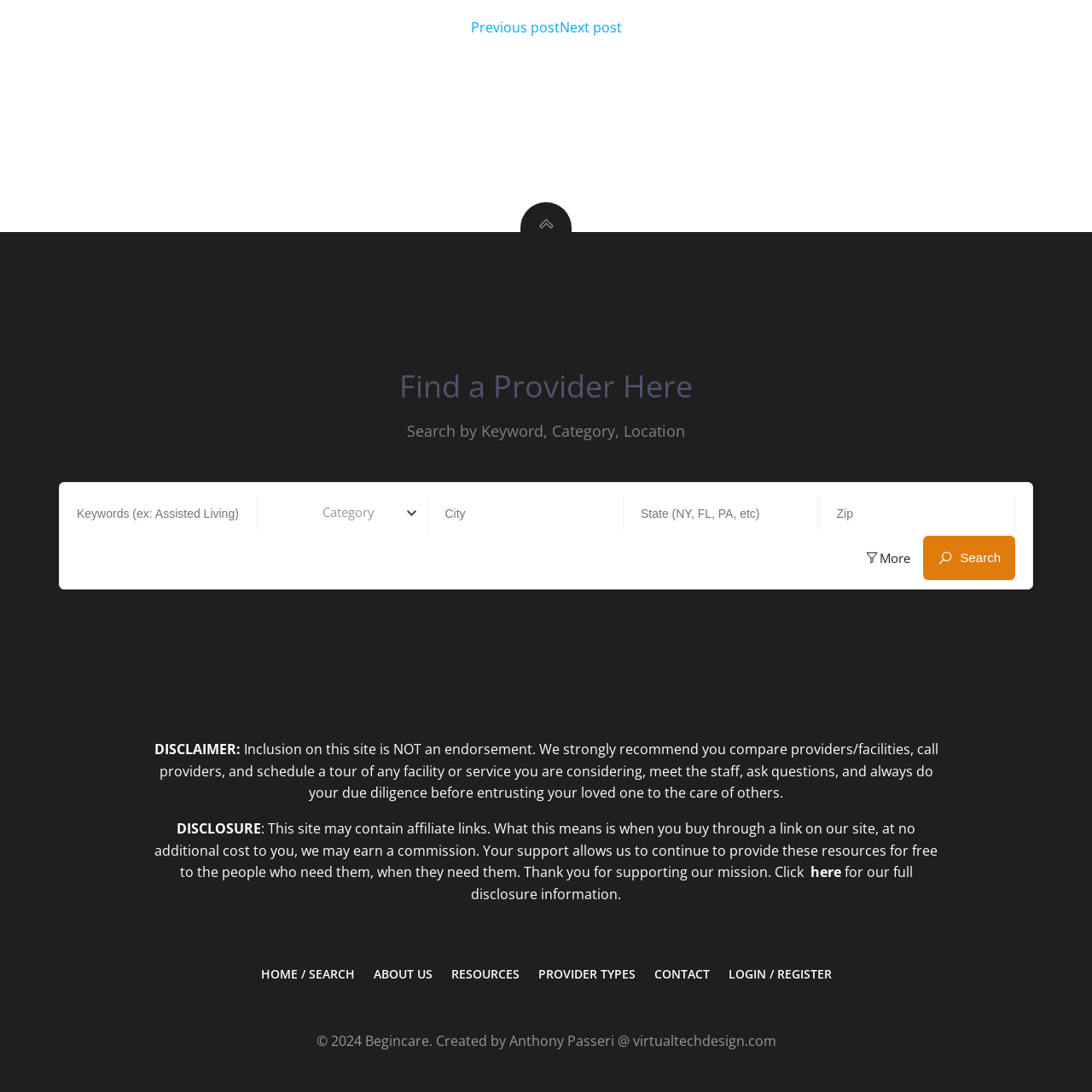What is the affiliate link policy?
Using the image as a reference, give a one-word or short phrase answer.

Earn commission